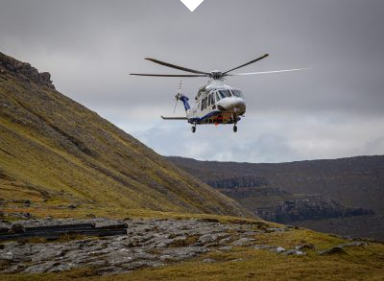Generate an in-depth description of the image you see.

A helicopter gracefully hovers above a rugged, grassy landscape, showcasing its agility in challenging terrain. This scene likely represents an operational training mission, highlighting the capabilities of advanced flight simulators like the Thales Reality H, which are used to prepare pilots for various complex situations, including those encountered in adverse weather conditions and emergency scenarios. This imagery is particularly relevant given the increased focus on safety and proficiency in helicopter operations within the aviation industry, enhancing training opportunities for pilots in demanding environments. The backdrop of rolling hills and overcast skies adds to the dramatic atmosphere, reinforcing the importance of realistic training simulations in ensuring pilots are equipped to handle real-world challenges.